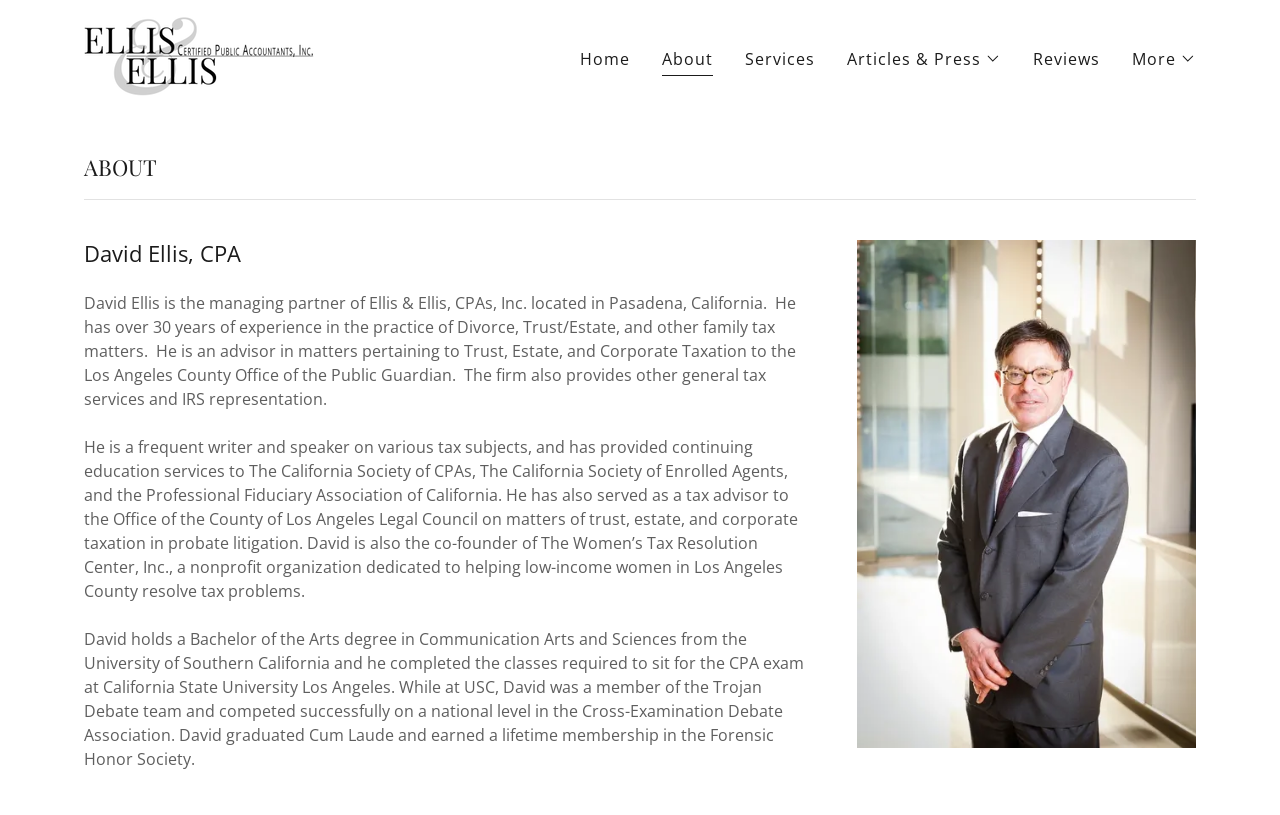Give an in-depth explanation of the webpage layout and content.

This webpage is about David Ellis, CPA, and his professional background. At the top, there is a navigation menu with links to "Home", "About", "Services", "Articles & Press", "Reviews", and "More". The "About" link is currently focused. 

Below the navigation menu, there is a large heading "ABOUT" that spans almost the entire width of the page. 

Underneath the "ABOUT" heading, there is a smaller heading "David Ellis, CPA" followed by three paragraphs of text that describe David Ellis's professional experience, expertise, and achievements. The text is aligned to the left and takes up about two-thirds of the page width.

To the right of the text, there is a large image that occupies the remaining one-third of the page width and extends from the top to the bottom of the text area.

At the very top of the page, there is a logo of "Ellis & Ellis CPAs, Inc." with a link to the company's homepage.